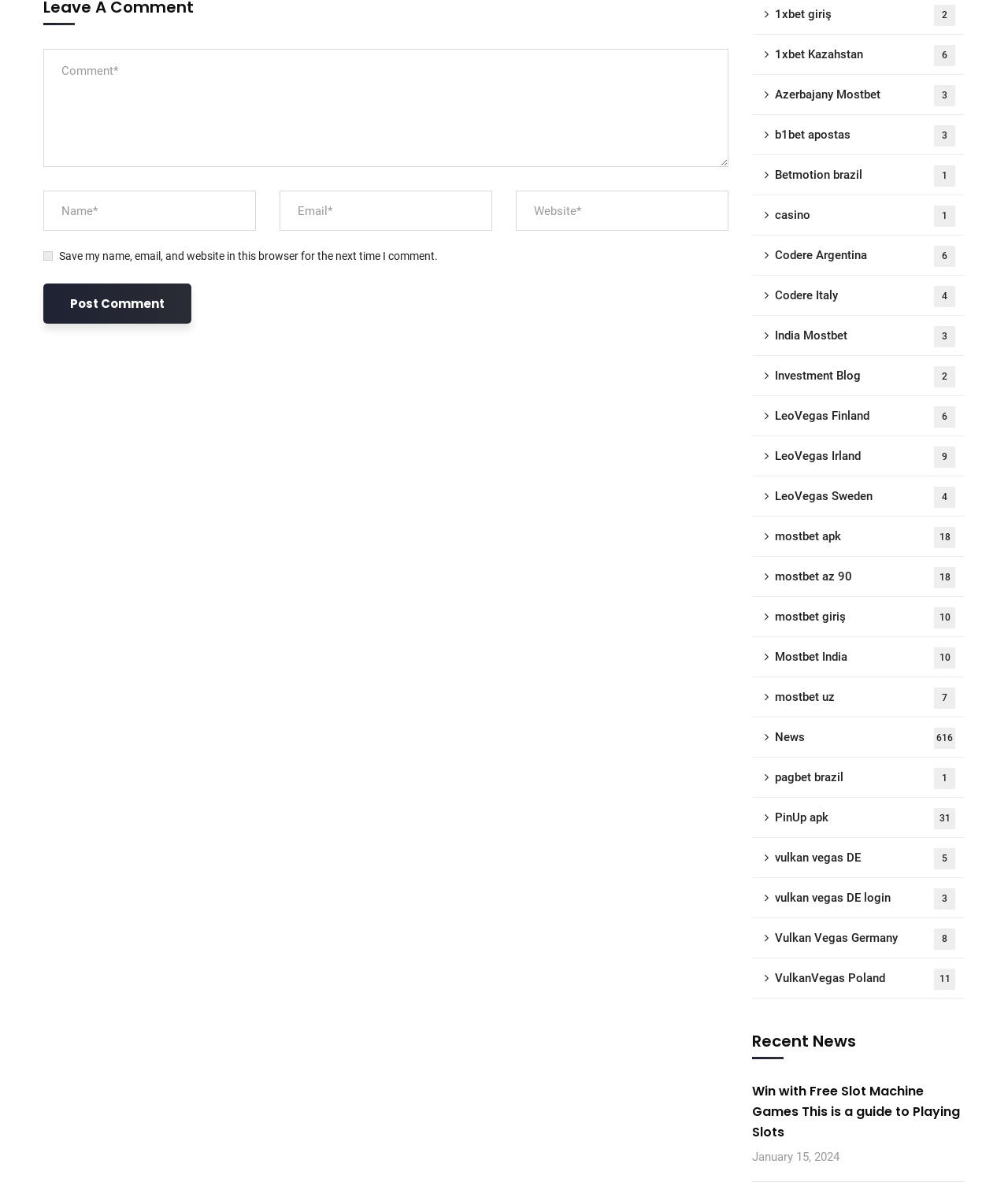Bounding box coordinates are to be given in the format (top-left x, top-left y, bottom-right x, bottom-right y). All values must be floating point numbers between 0 and 1. Provide the bounding box coordinate for the UI element described as: vulkan vegas DE login 3

[0.746, 0.74, 0.957, 0.774]